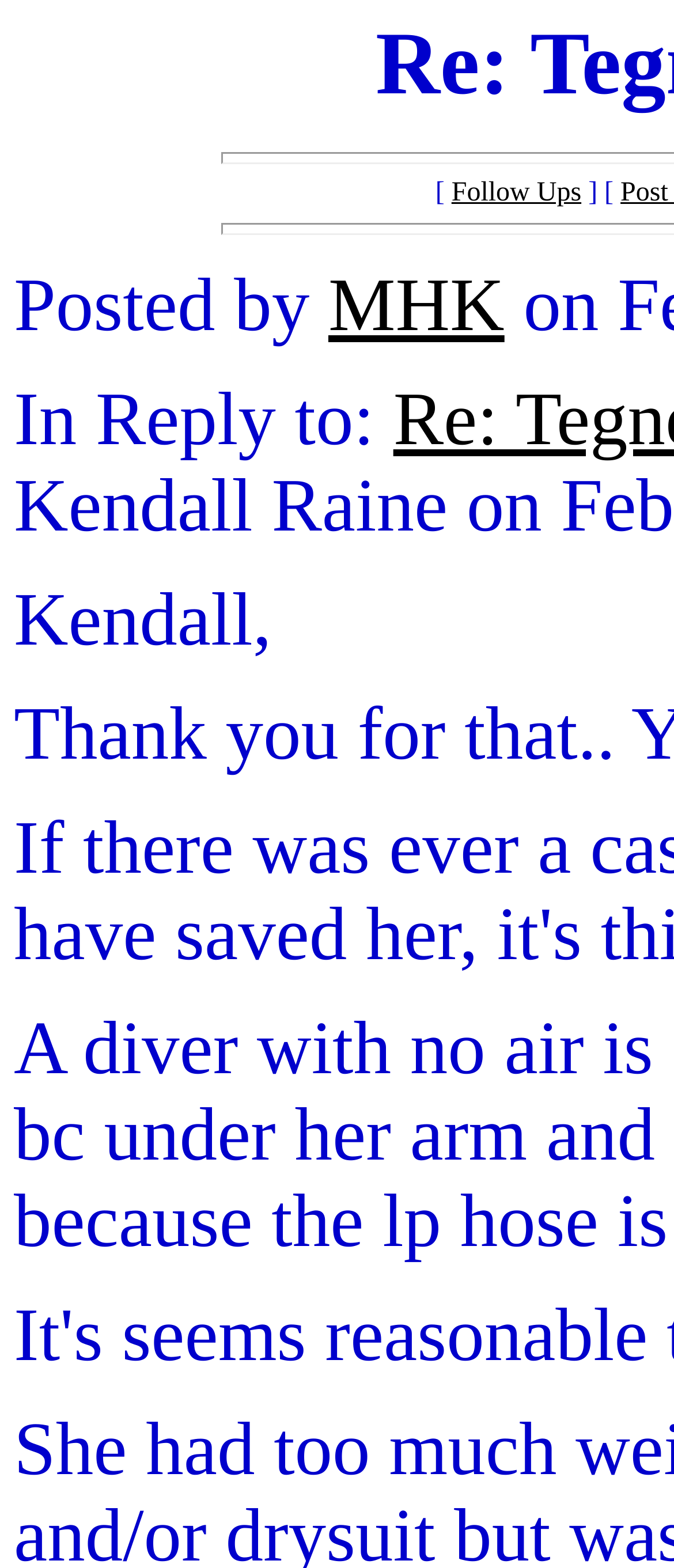What is the text before 'Follow Ups'?
Provide a concise answer using a single word or phrase based on the image.

[